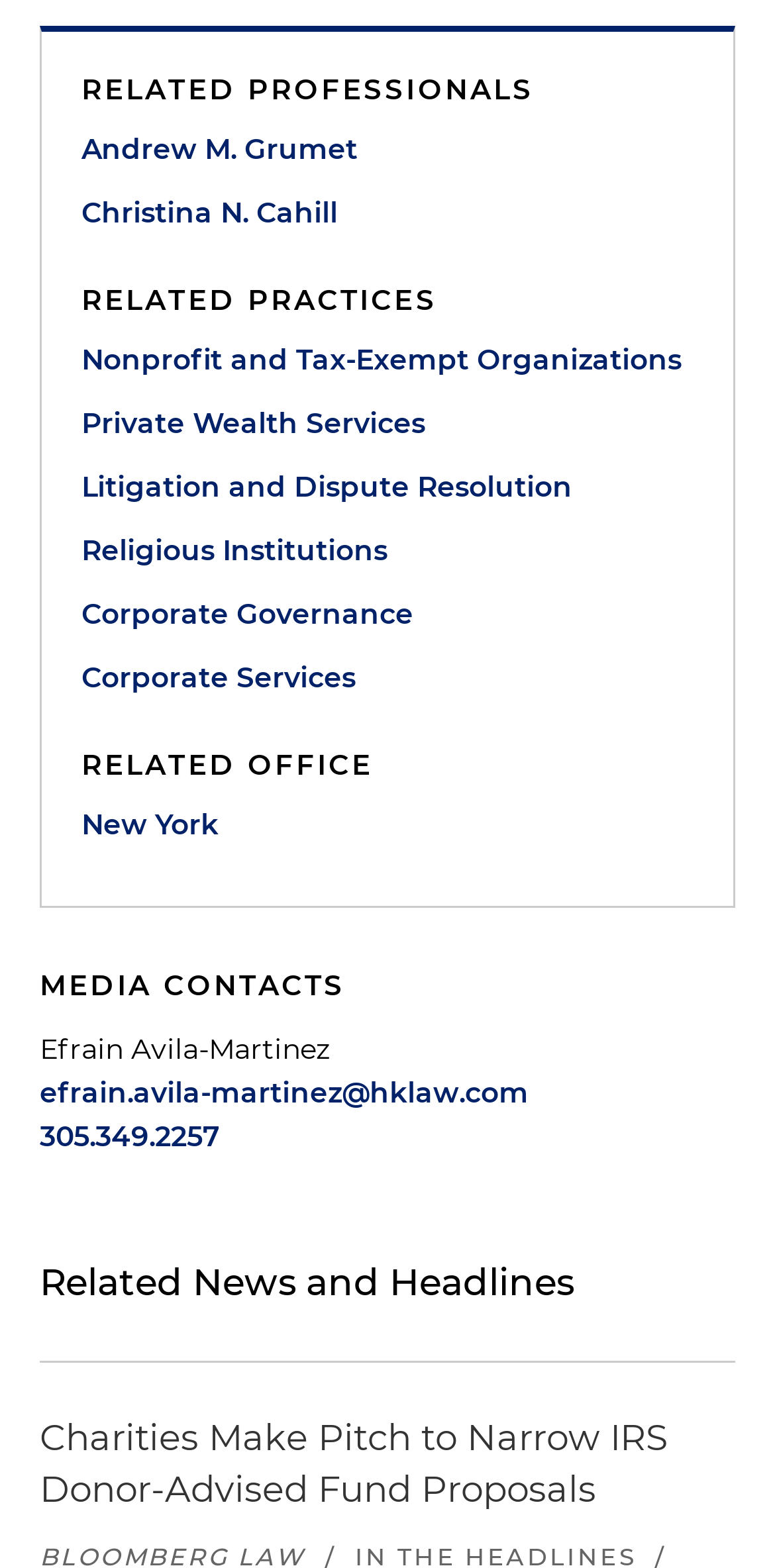Refer to the image and offer a detailed explanation in response to the question: What is the name of the related office?

Under the 'RELATED OFFICE' heading, the only link listed is 'New York', which is the name of the related office.